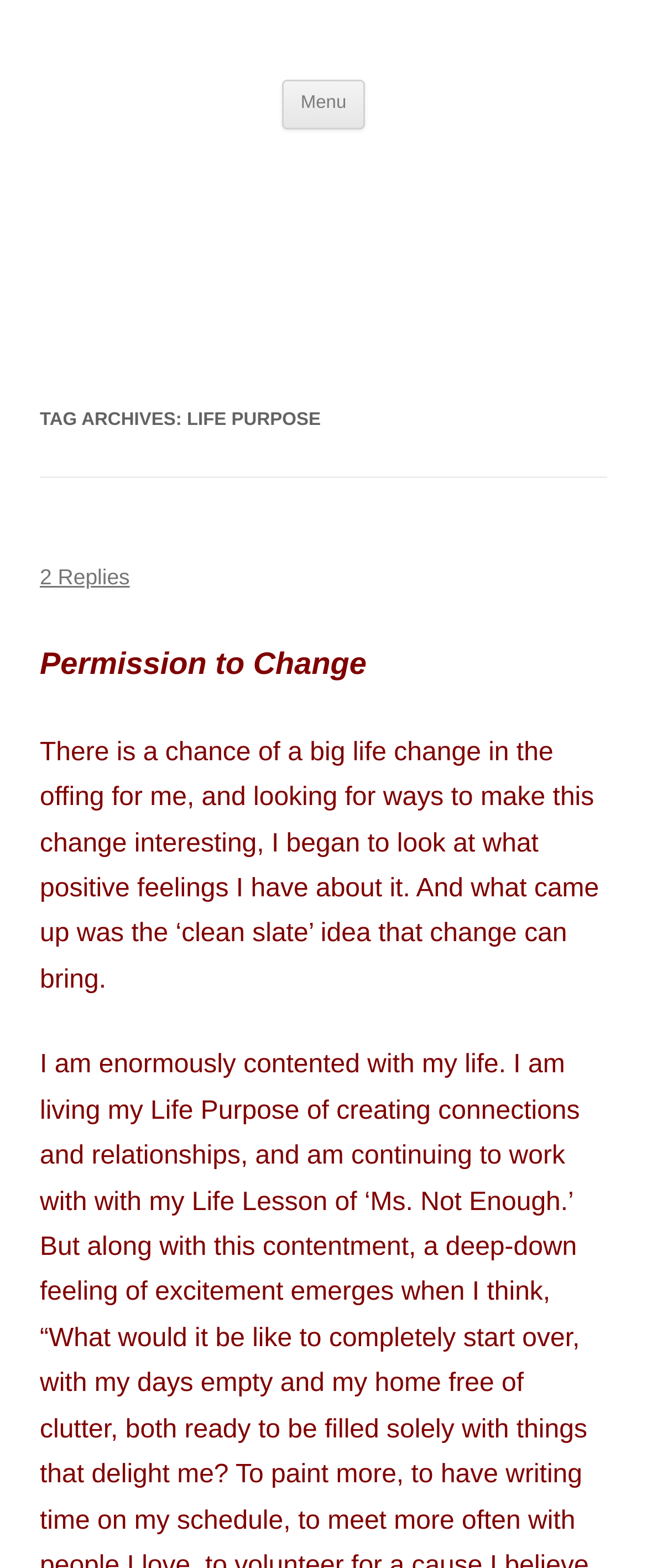What is the name of the website?
Please use the image to provide an in-depth answer to the question.

I determined the name of the website by looking at the heading element 'Welcome to Prints on Purpose!' which is a prominent element on the webpage, indicating that it is the title of the website.